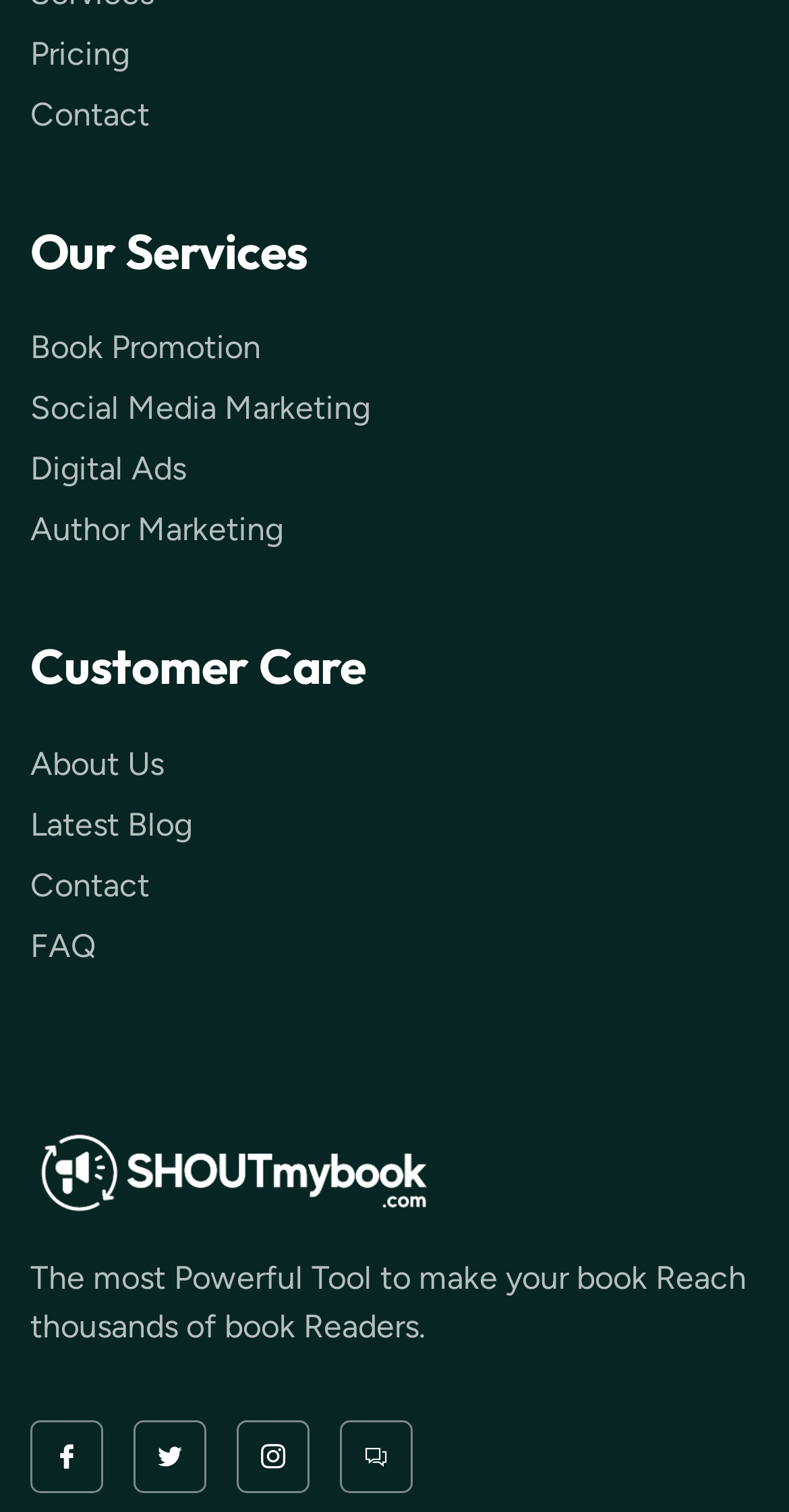Determine the bounding box coordinates of the element's region needed to click to follow the instruction: "Learn about Book Promotion". Provide these coordinates as four float numbers between 0 and 1, formatted as [left, top, right, bottom].

[0.038, 0.215, 0.962, 0.247]